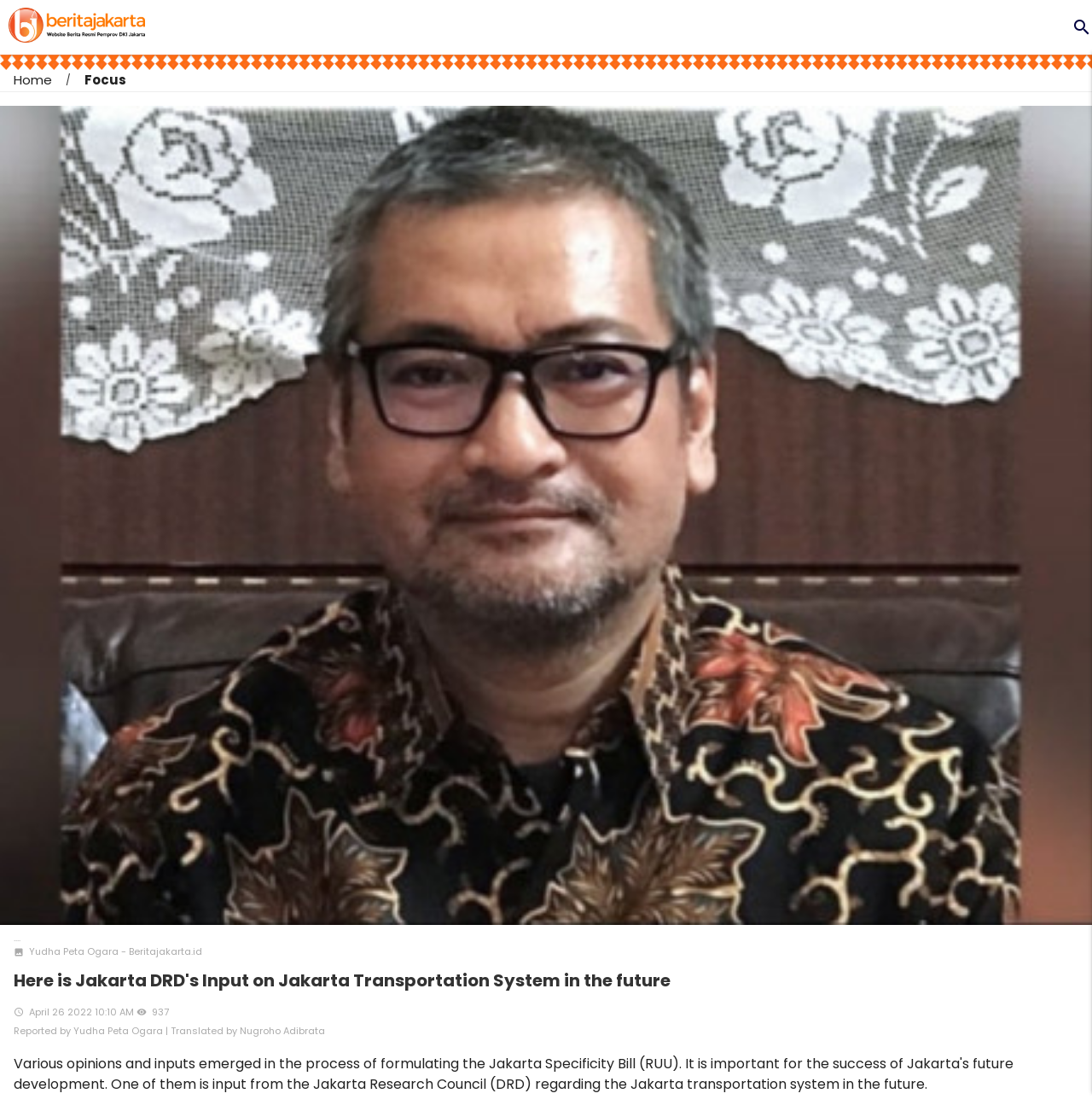How many views does the article have?
Using the image, provide a concise answer in one word or a short phrase.

937